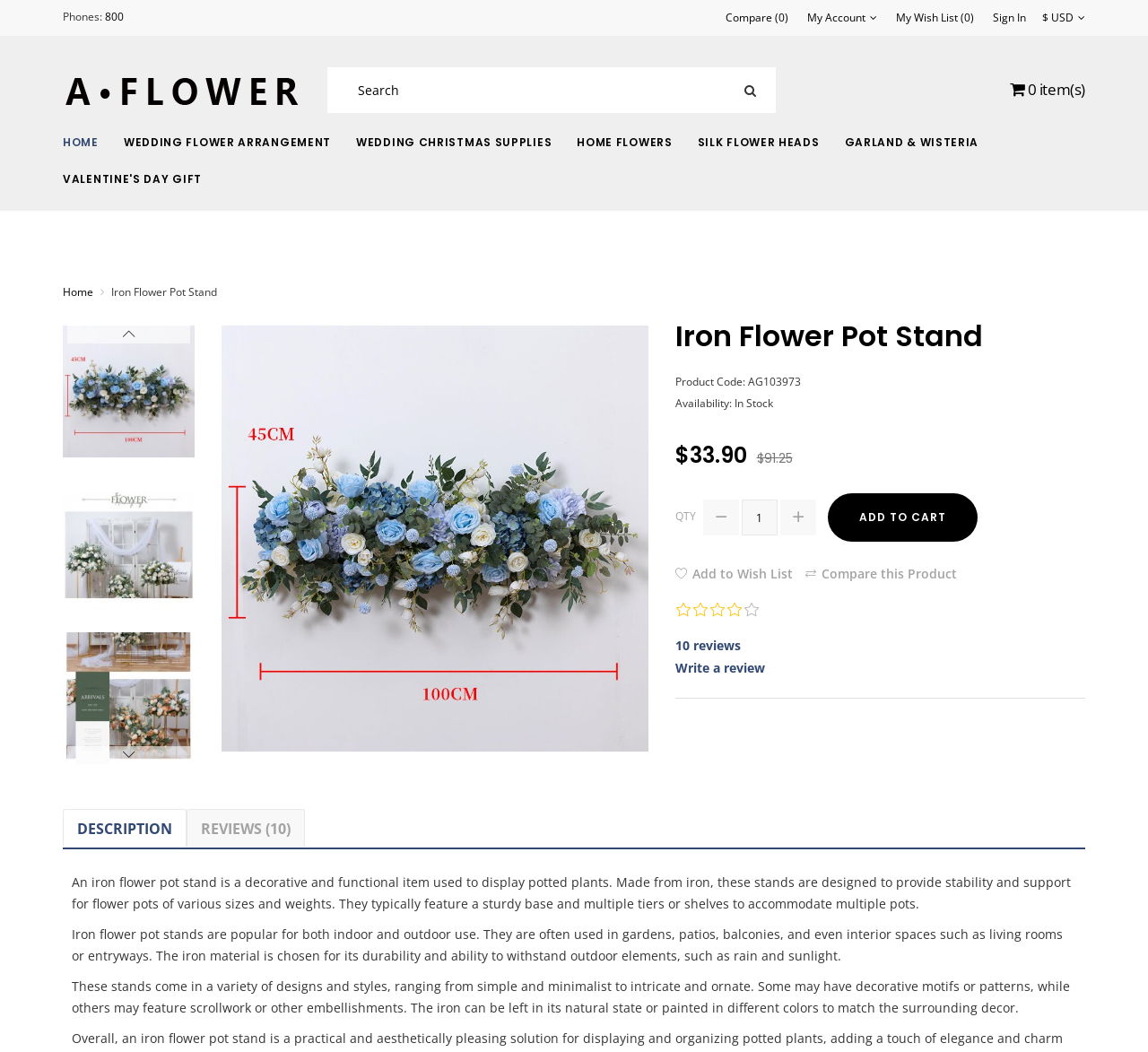Can you look at the image and give a comprehensive answer to the question:
What is the purpose of the Iron Flower Pot Stand?

The purpose of the Iron Flower Pot Stand can be inferred from the product description, which states that it is a 'decorative and functional item used to display potted plants'.